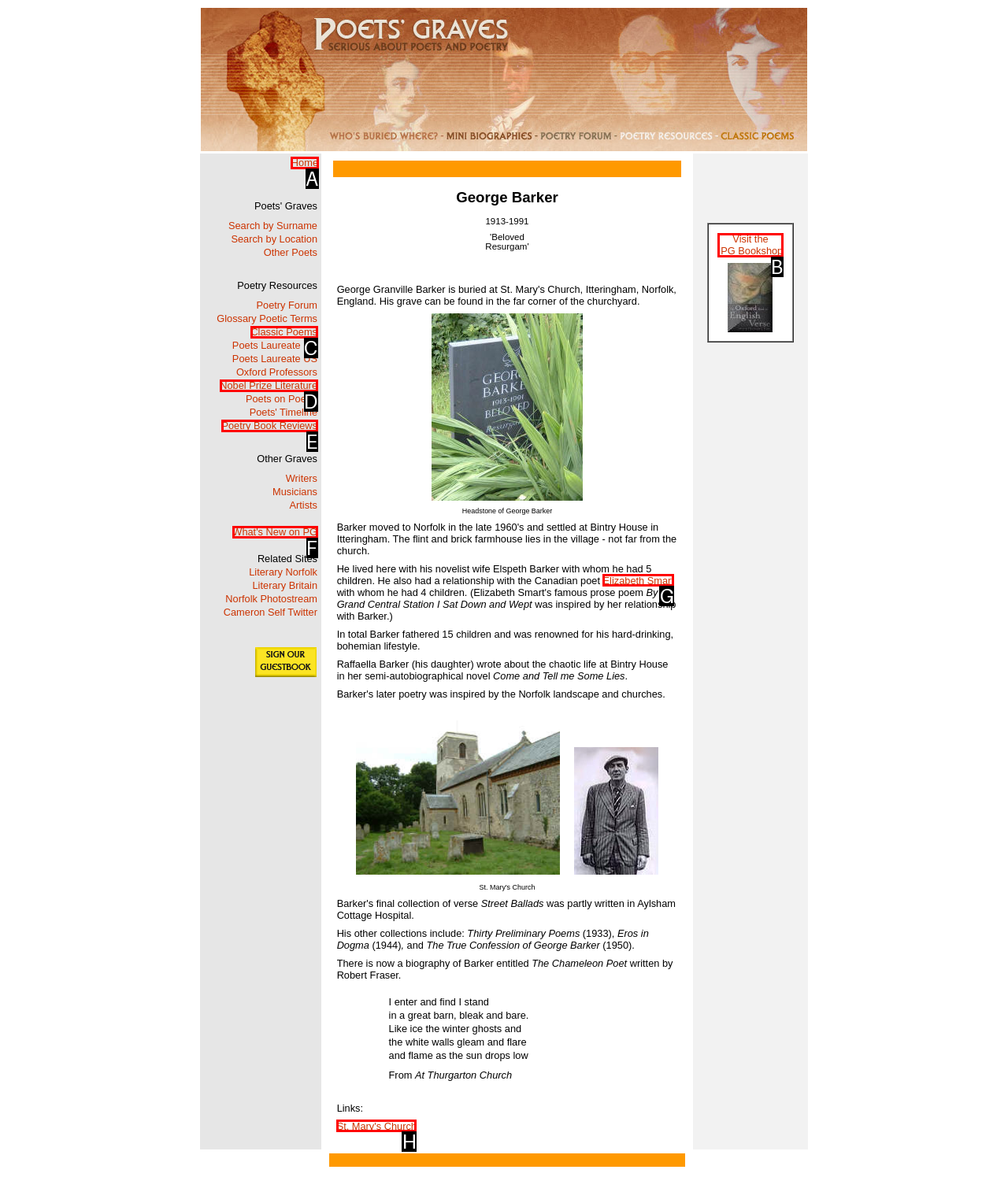With the description: What's New on PG, find the option that corresponds most closely and answer with its letter directly.

F